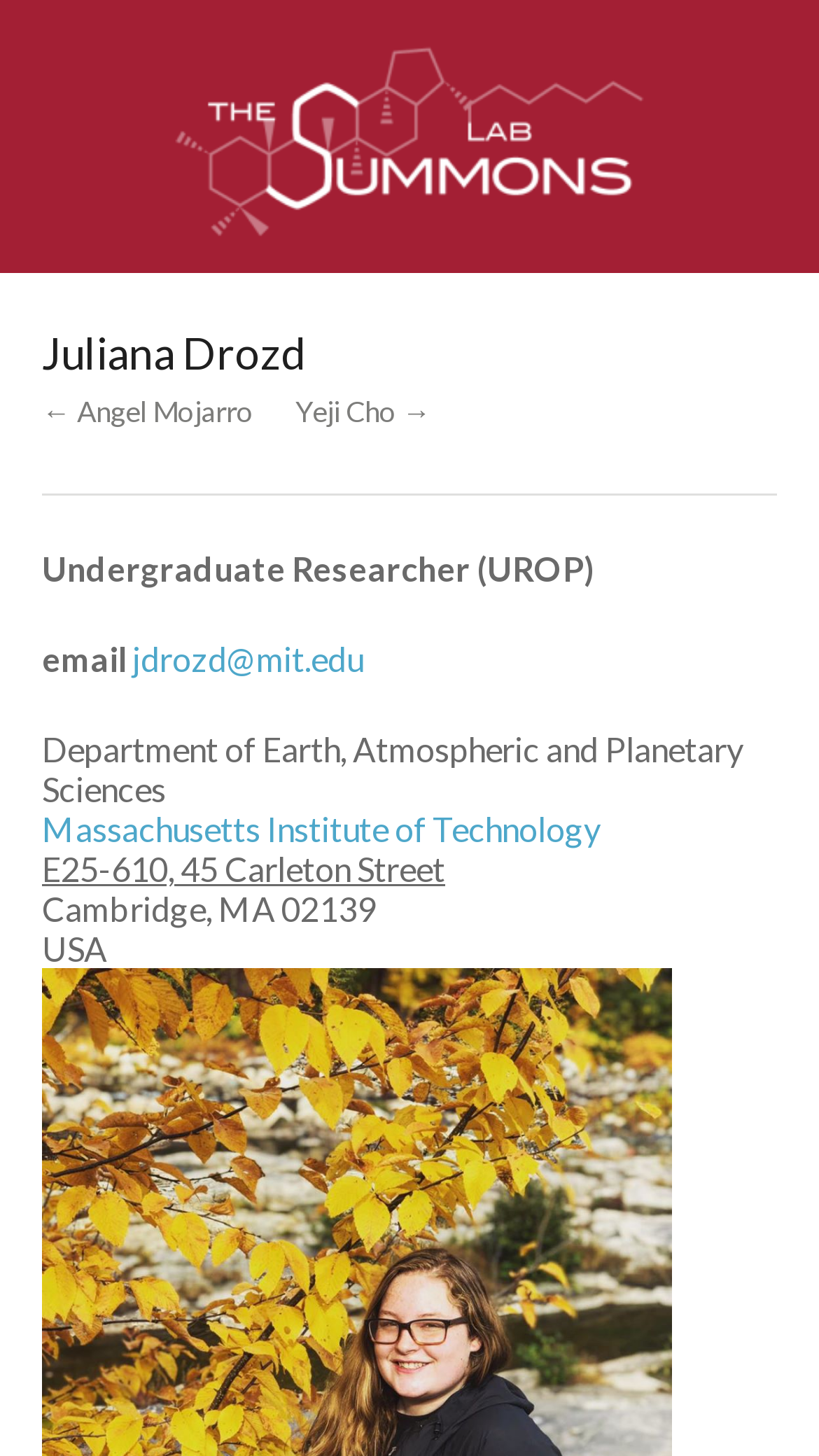Where is Juliana Drozd's institution located?
Please describe in detail the information shown in the image to answer the question.

I found the answer by looking at the text 'Cambridge, MA 02139' which is located below the institution name 'Massachusetts Institute of Technology', indicating the location of her institution.